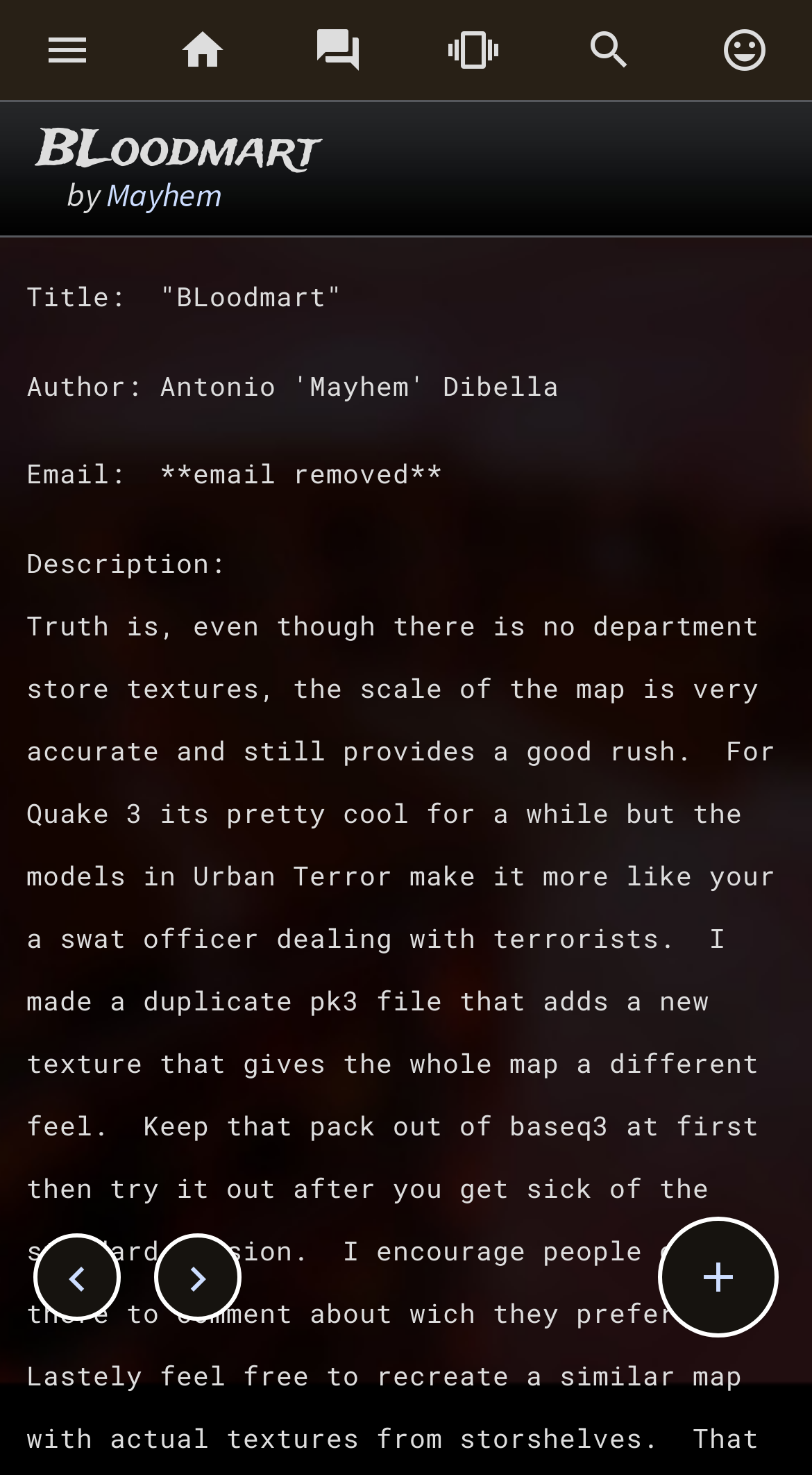Please provide a detailed answer to the question below by examining the image:
What is the author's name?

I found the text 'by' followed by a link 'Mayhem', which suggests that Mayhem is the author's name.